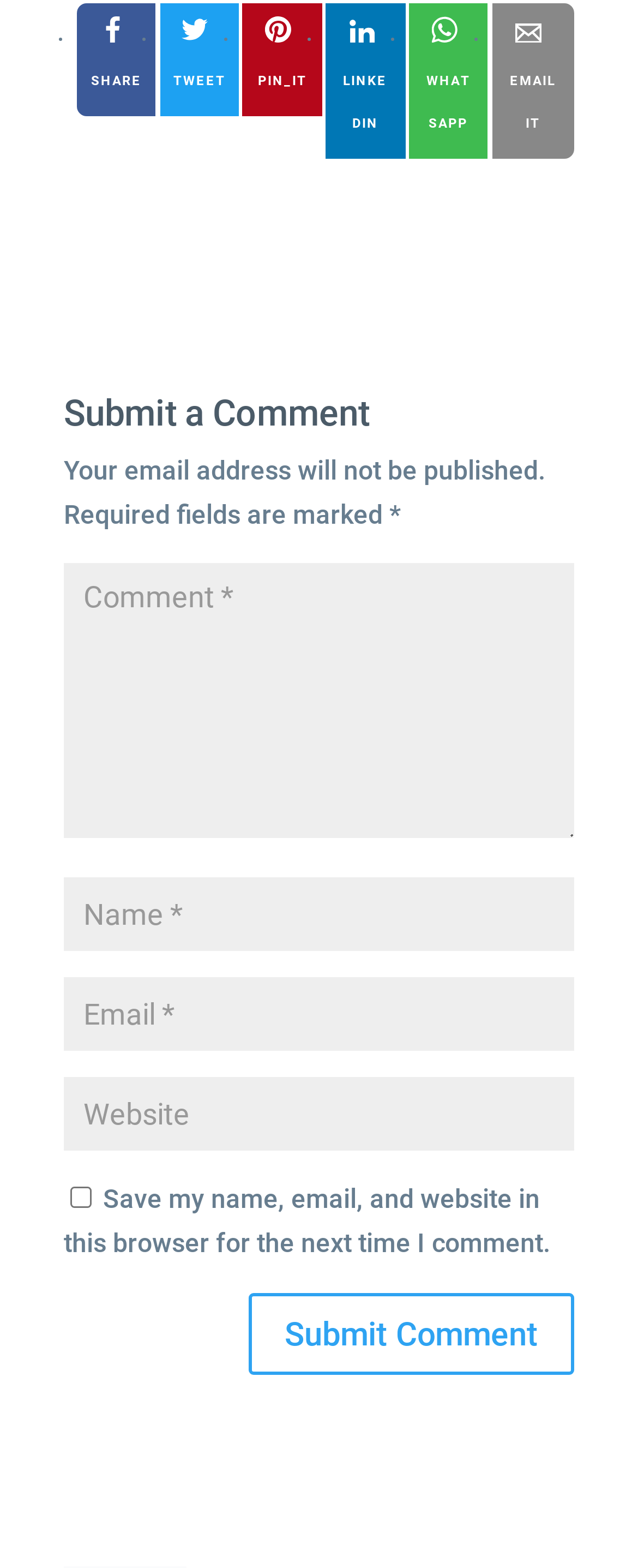How many social media sharing options are available?
Please provide a detailed answer to the question.

I counted the number of social media sharing options by looking at the list of links with icons, which are 'SHARE', 'TWEET', 'PIN_IT', 'LINKEDIN', 'WHATSAPP', and 'EMAIL IT'. Each of these options has an icon and a text label, indicating that they are separate sharing options.